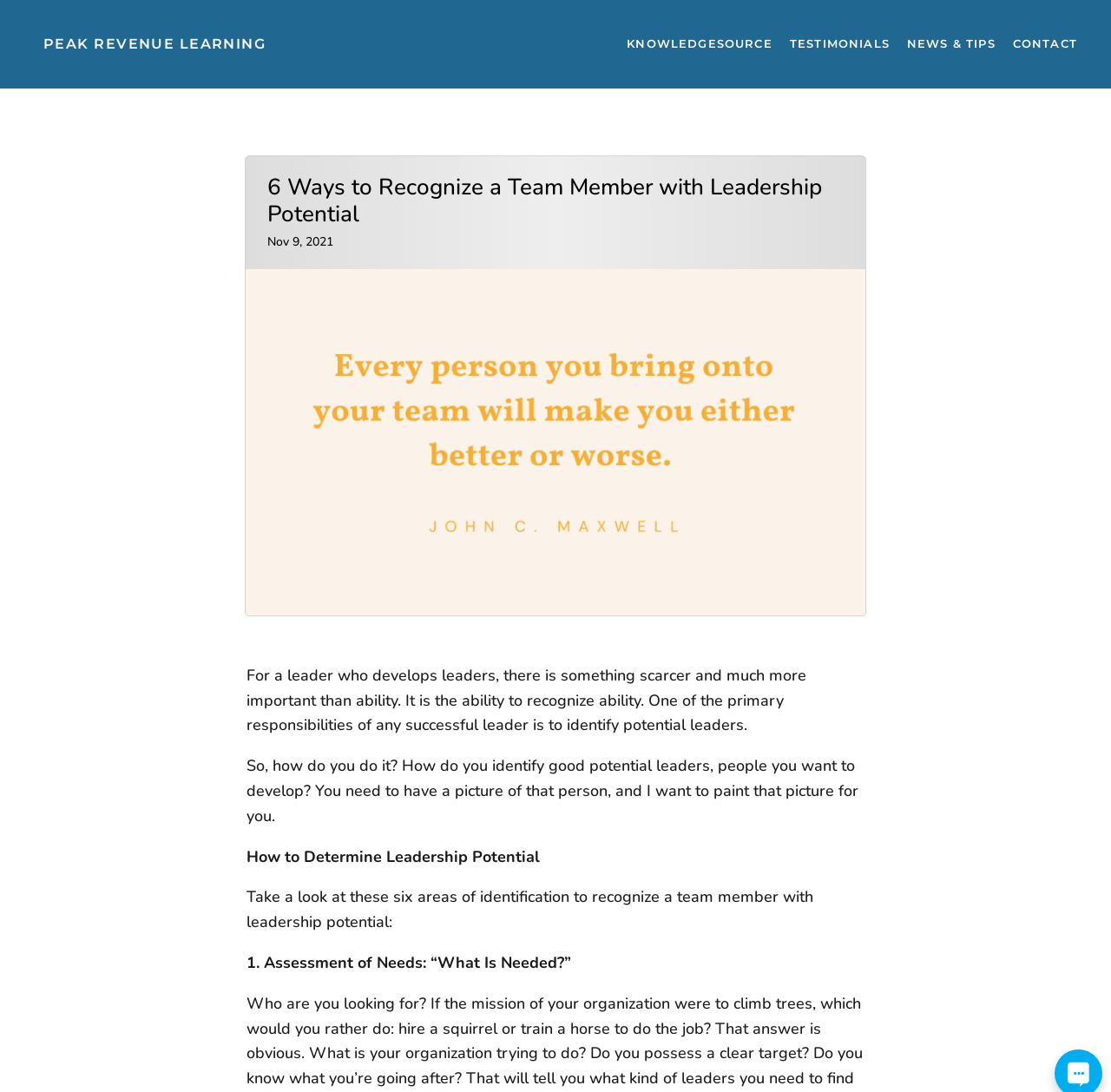Determine and generate the text content of the webpage's headline.

6 Ways to Recognize a Team Member with Leadership Potential